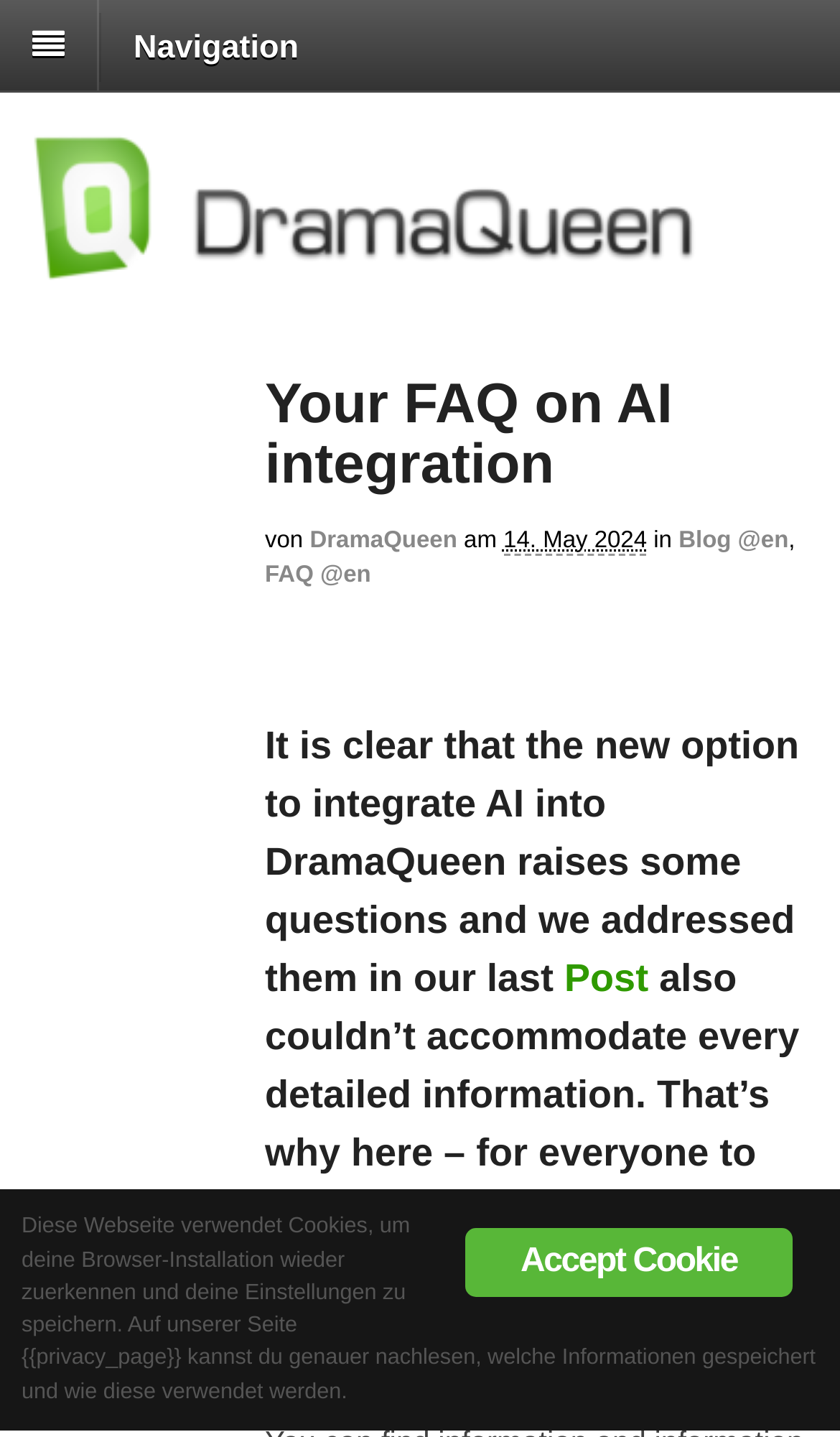Indicate the bounding box coordinates of the element that must be clicked to execute the instruction: "View page 5". The coordinates should be given as four float numbers between 0 and 1, i.e., [left, top, right, bottom].

None